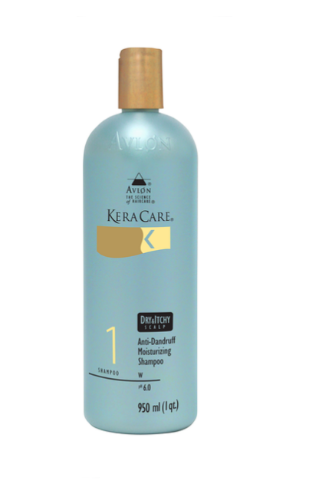Convey all the details present in the image.

The image features a bottle of Avlon KeraCare Dry & Itchy Scalp Moisturizing Shampoo, designed specifically for combating dandruff while providing hydration. The sleek, light blue bottle is topped with a gold cap, conveying a sense of premium quality. The label prominently displays "KeraCare" along with the designation "1" indicating its efficacy as an anti-dandruff product. Below, the product is described as "Dandruff & Itchy Scalp Moisturizing Shampoo," emphasizing its dual-action benefits of moisturizing and soothing an irritated scalp. Measured at 950 ml (or 32 fl oz), this shampoo is suitable for those seeking relief from dryness and itchiness, making it an essential addition to any hair care routine focused on scalp health.